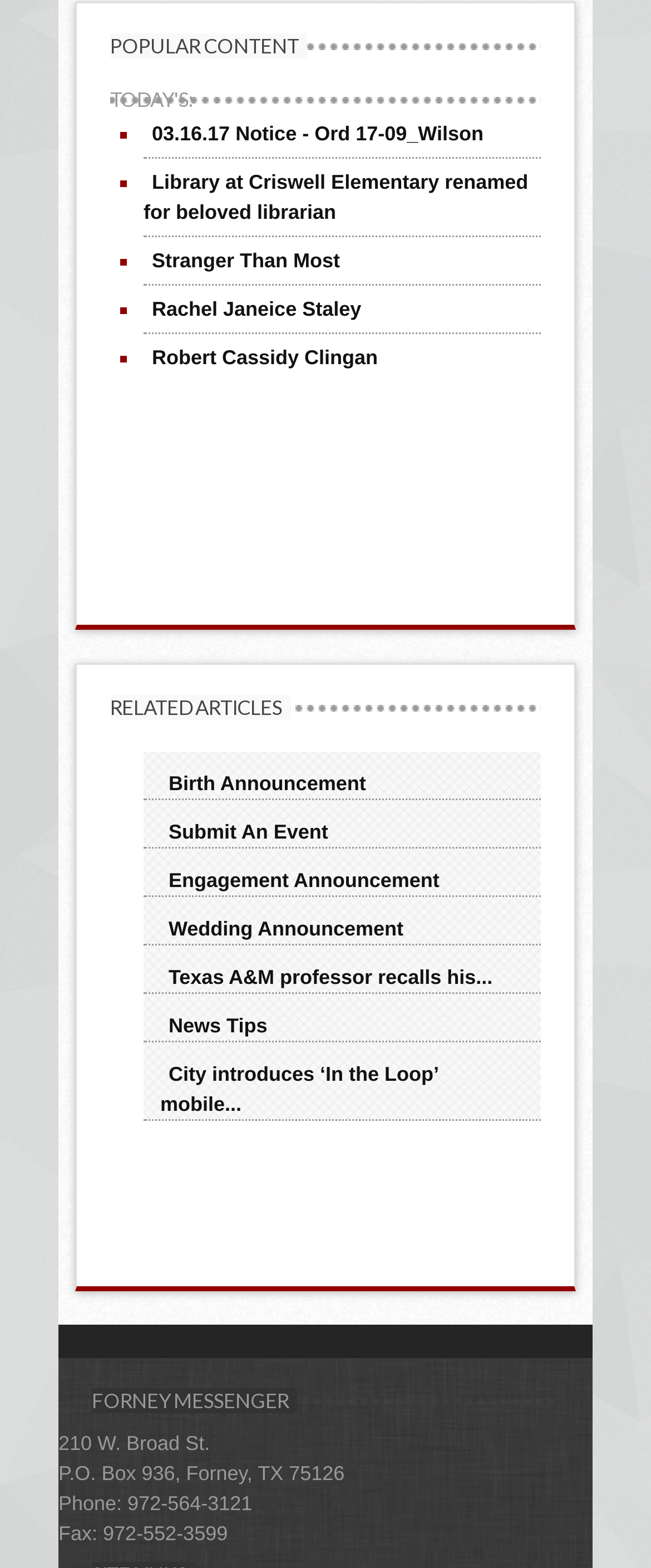Locate the bounding box coordinates of the element that should be clicked to execute the following instruction: "submit an event".

[0.246, 0.598, 0.517, 0.613]